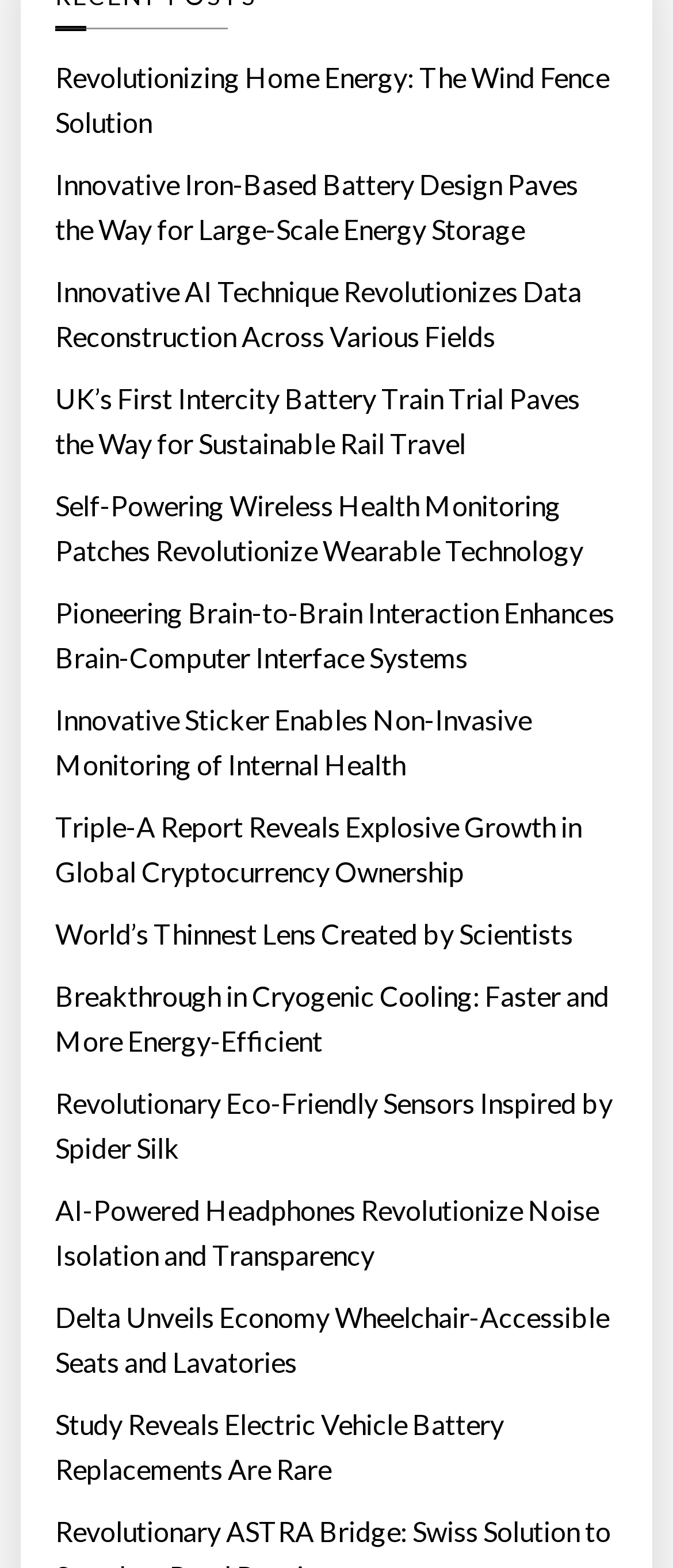What is the topic of the first link?
Using the image as a reference, answer the question with a short word or phrase.

Wind Fence Solution